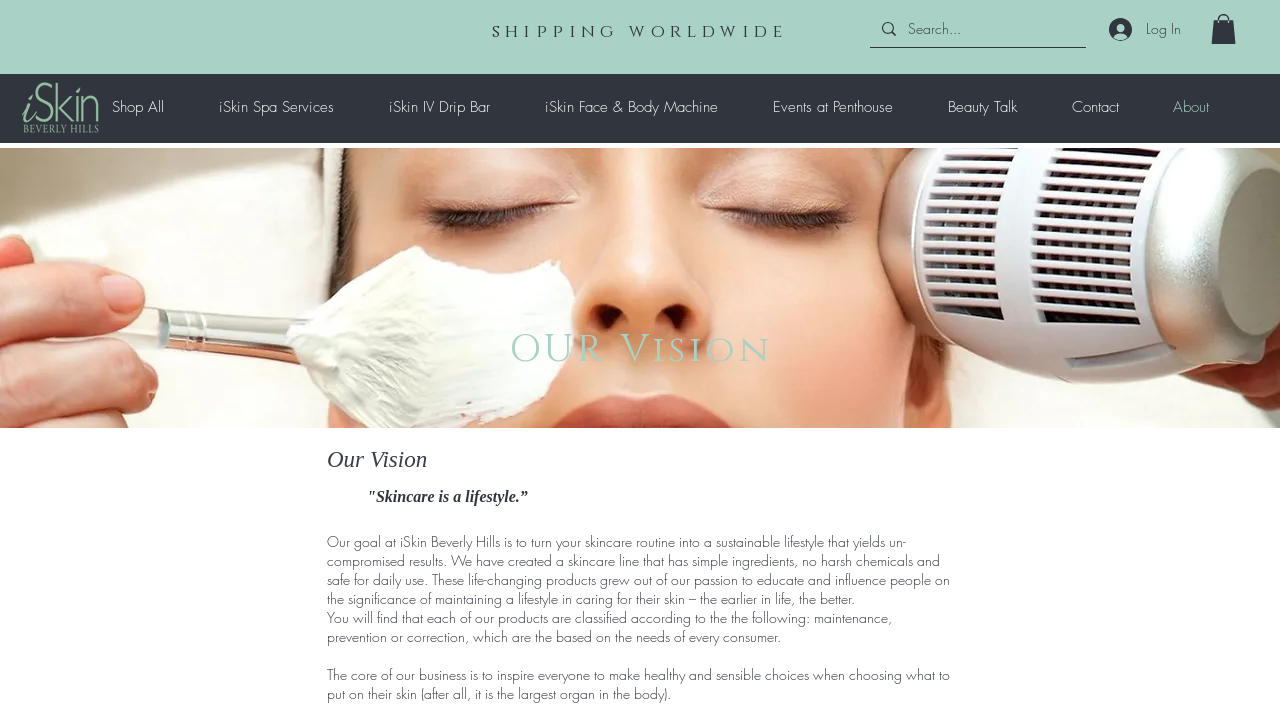Determine the bounding box coordinates of the clickable region to carry out the instruction: "Log in to your account".

[0.855, 0.016, 0.934, 0.066]